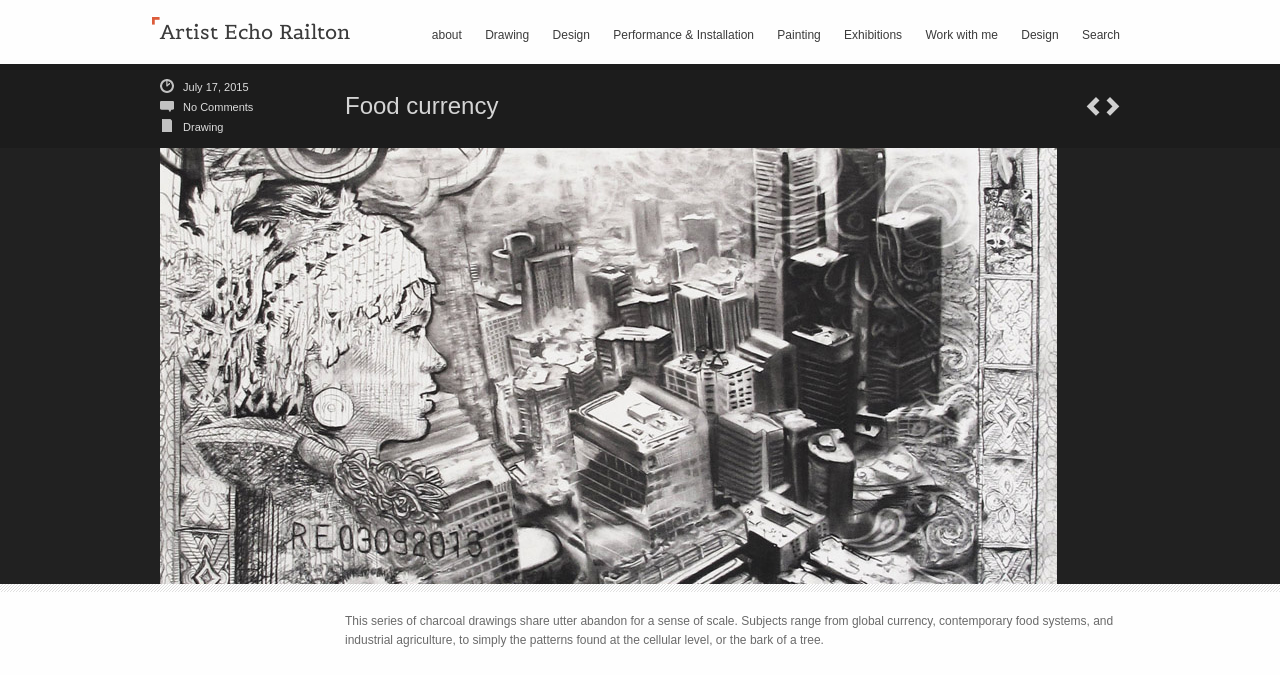Please identify the bounding box coordinates of the region to click in order to complete the given instruction: "Search for a specific topic". The coordinates should be four float numbers between 0 and 1, i.e., [left, top, right, bottom].

[0.845, 0.041, 0.875, 0.061]